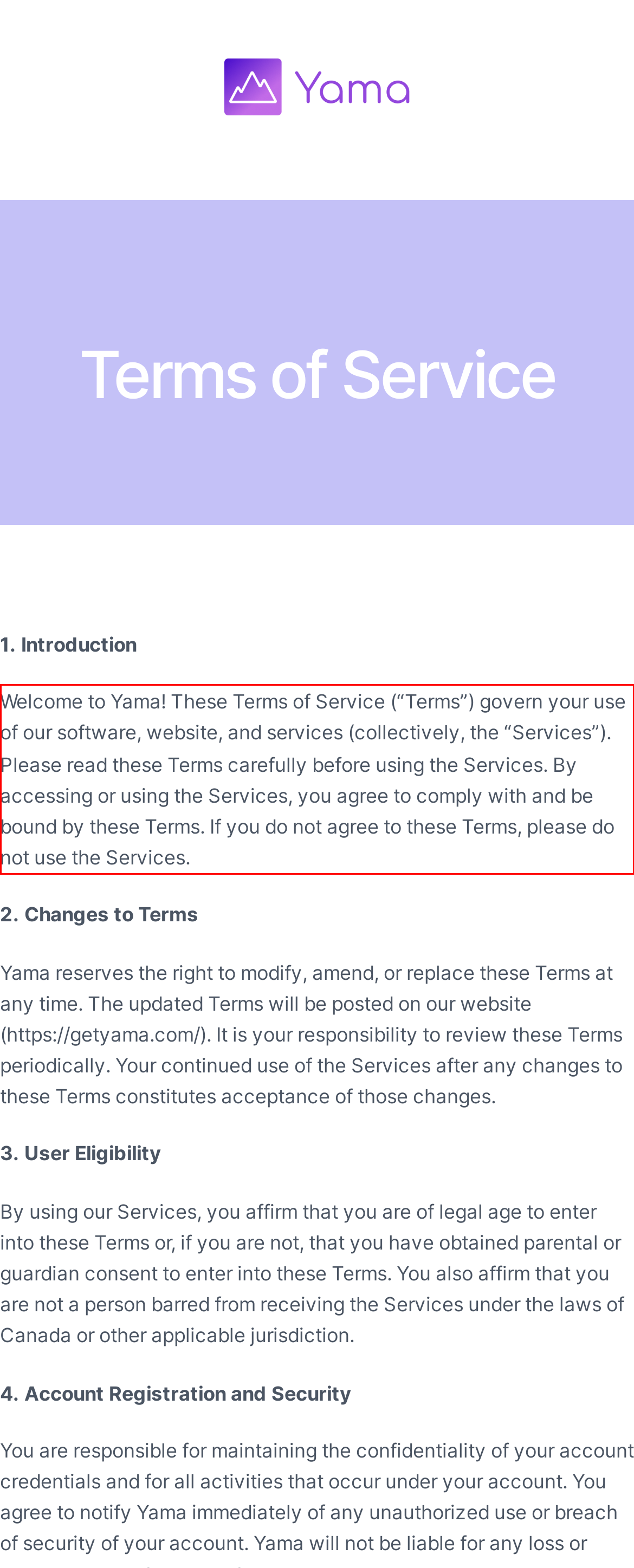Observe the screenshot of the webpage that includes a red rectangle bounding box. Conduct OCR on the content inside this red bounding box and generate the text.

Welcome to Yama! These Terms of Service (“Terms”) govern your use of our software, website, and services (collectively, the “Services”). Please read these Terms carefully before using the Services. By accessing or using the Services, you agree to comply with and be bound by these Terms. If you do not agree to these Terms, please do not use the Services.